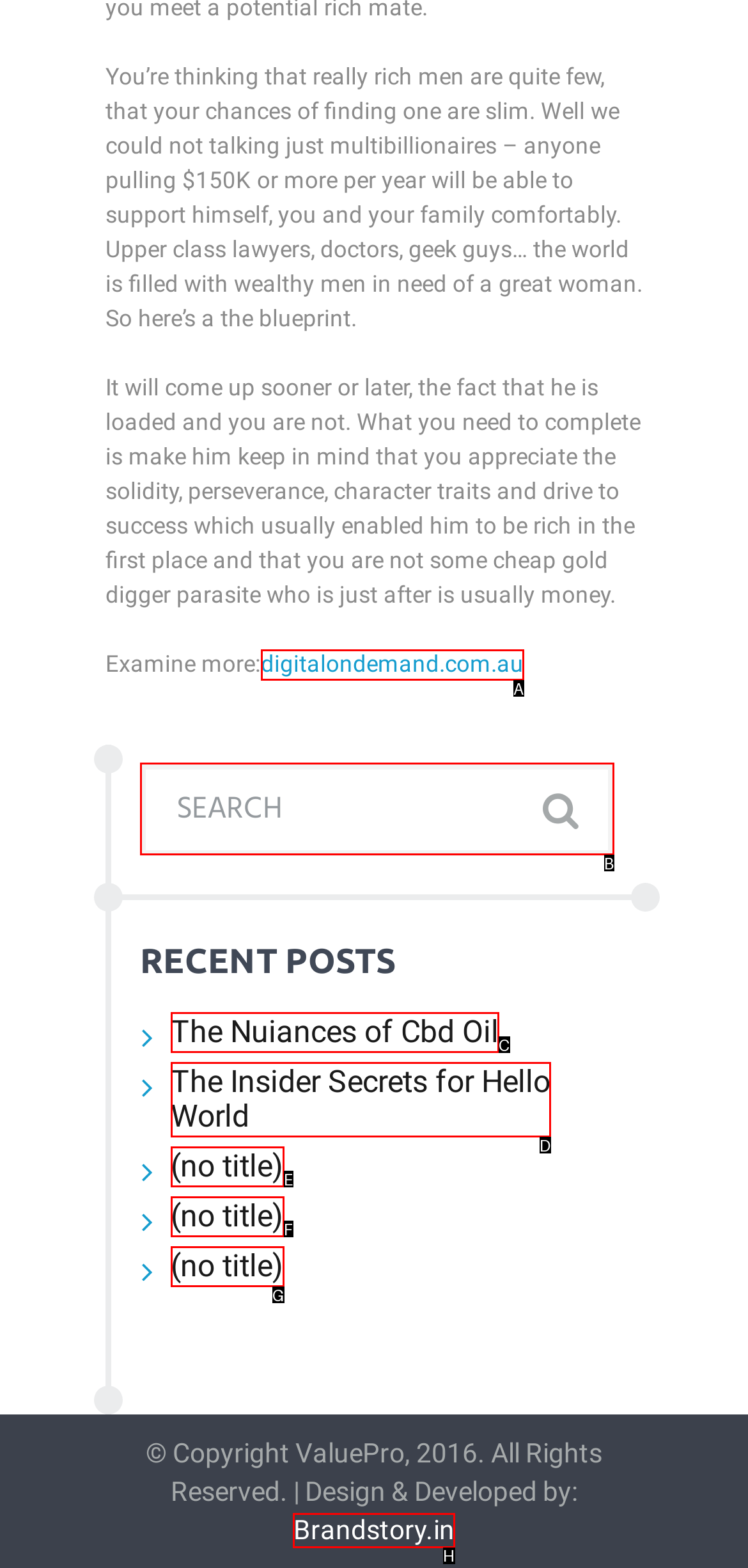Identify the HTML element to select in order to accomplish the following task: Visit Brandstory website
Reply with the letter of the chosen option from the given choices directly.

H